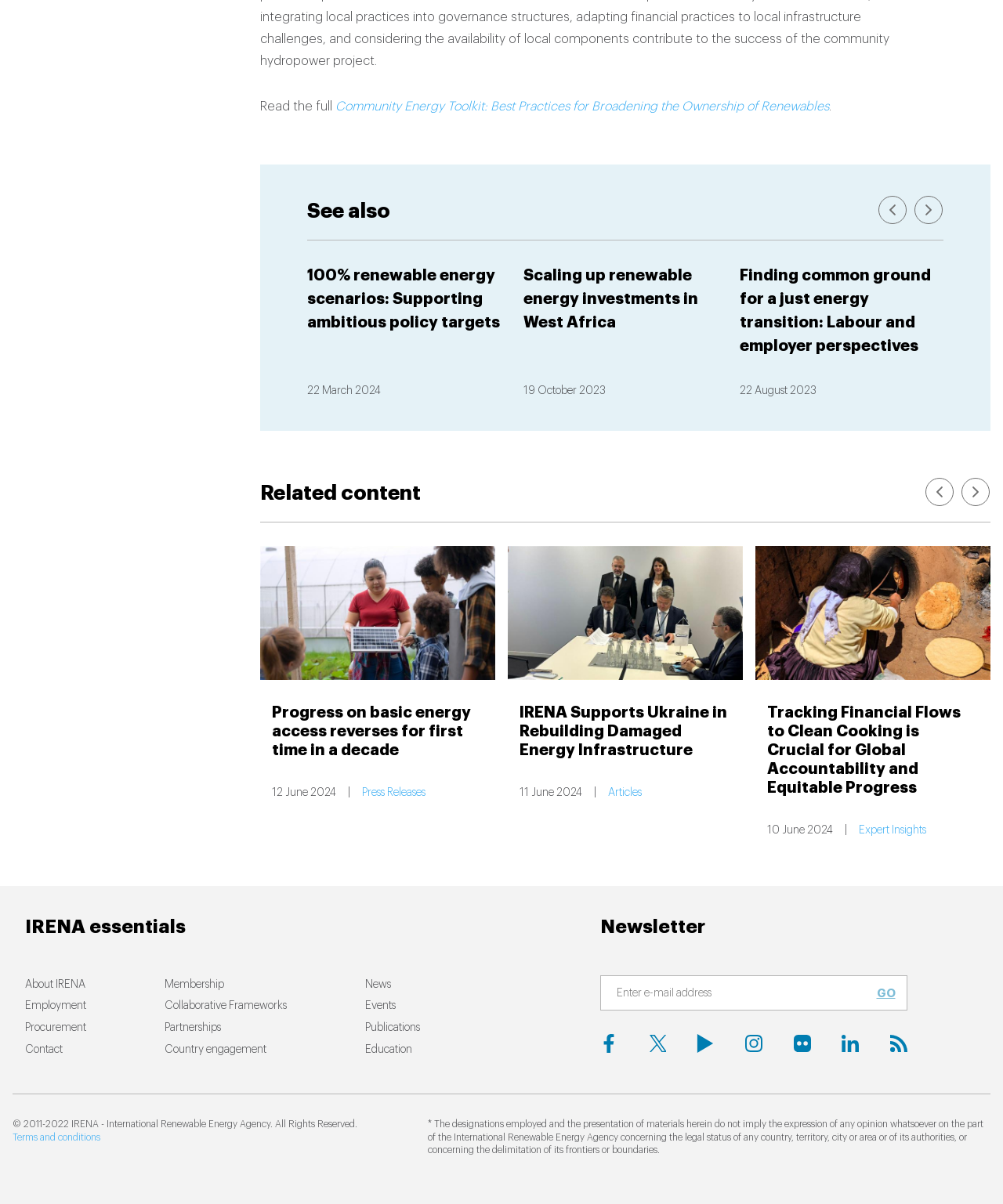Pinpoint the bounding box coordinates of the element that must be clicked to accomplish the following instruction: "Learn more about IRENA". The coordinates should be in the format of four float numbers between 0 and 1, i.e., [left, top, right, bottom].

[0.025, 0.812, 0.085, 0.825]